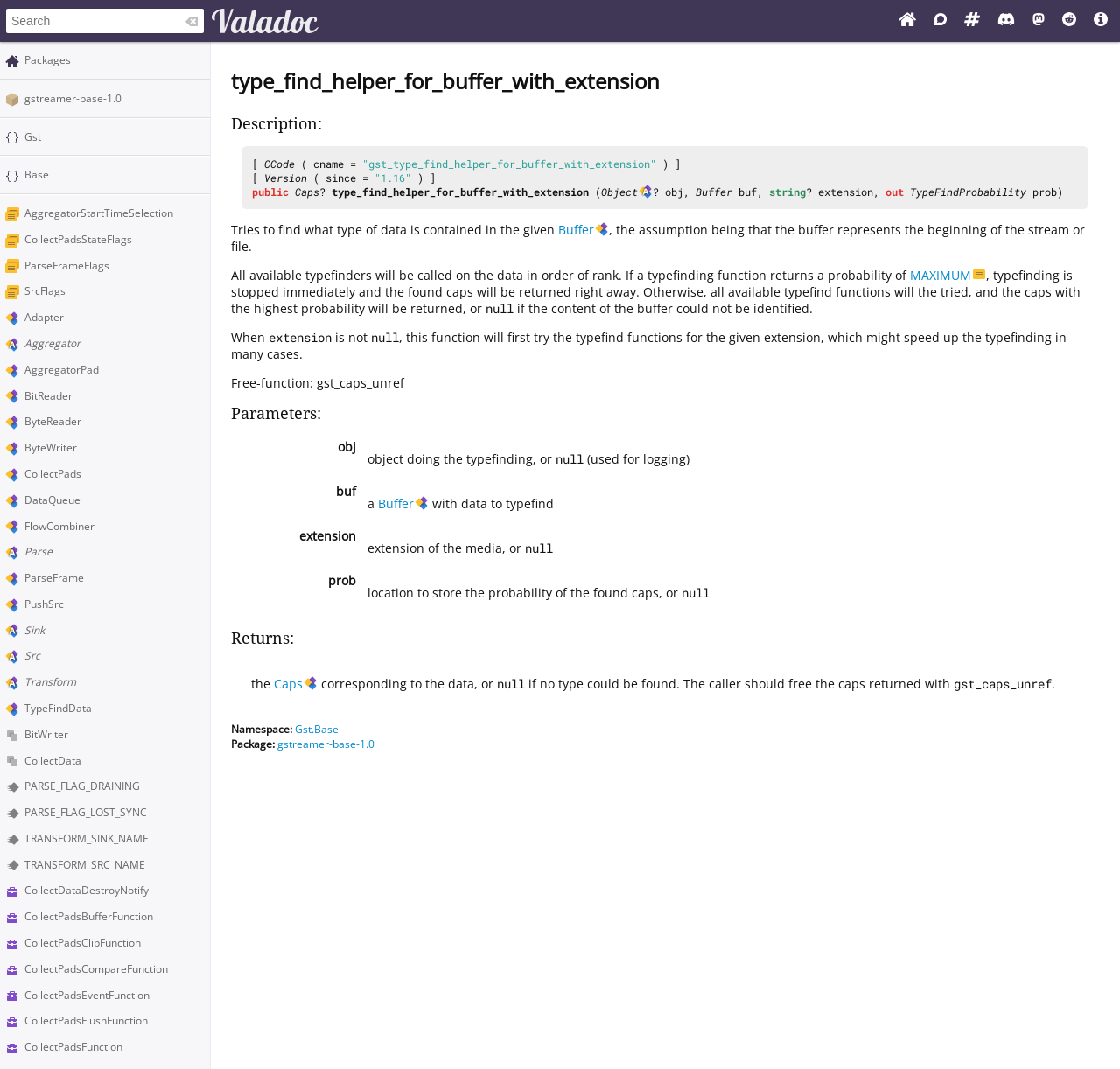What is the purpose of the search box?
Answer the question with as much detail as you can, using the image as a reference.

The search box is located at the top of the webpage, and it is likely used to search for specific API references within the Vala API documentation.